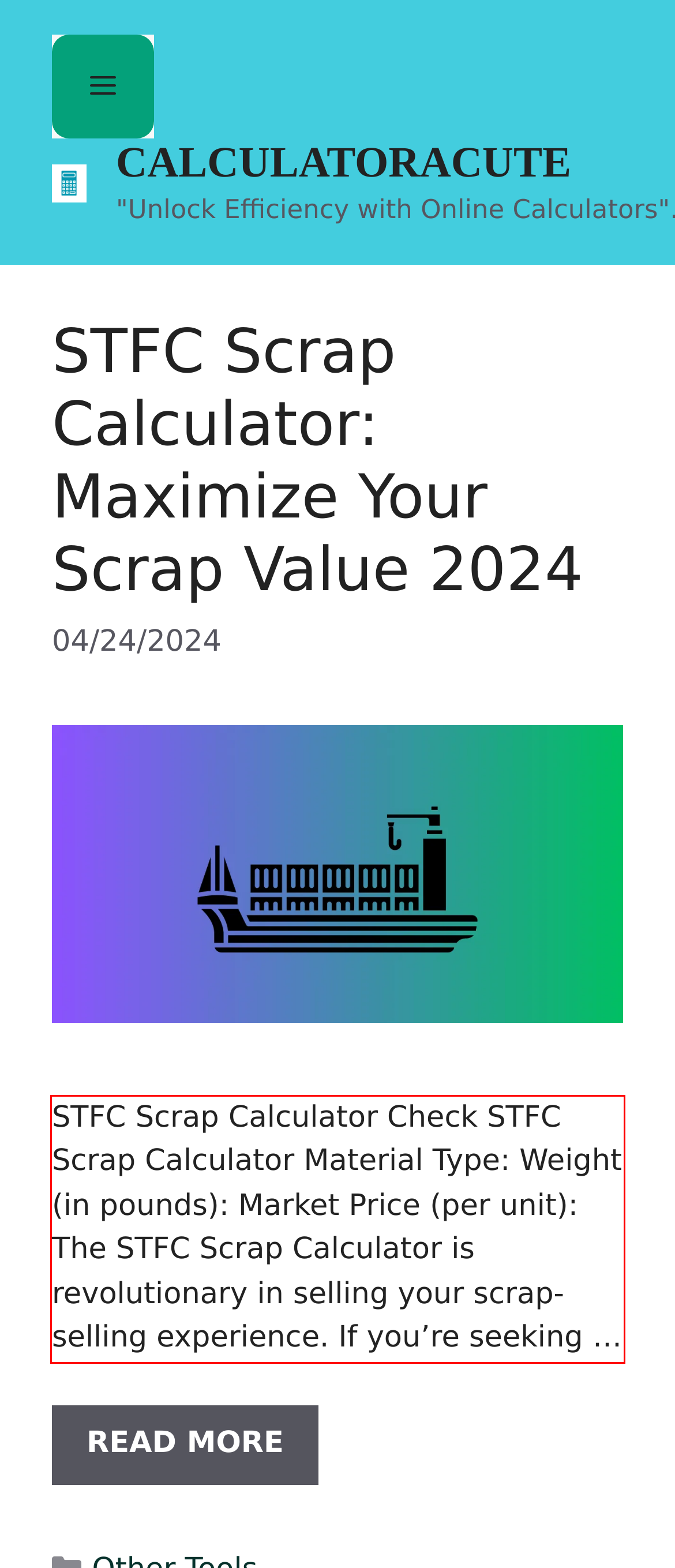Look at the provided screenshot of the webpage and perform OCR on the text within the red bounding box.

STFC Scrap Calculator Check STFC Scrap Calculator Material Type: Weight (in pounds): Market Price (per unit): The STFC Scrap Calculator is revolutionary in selling your scrap-selling experience. If you’re seeking …